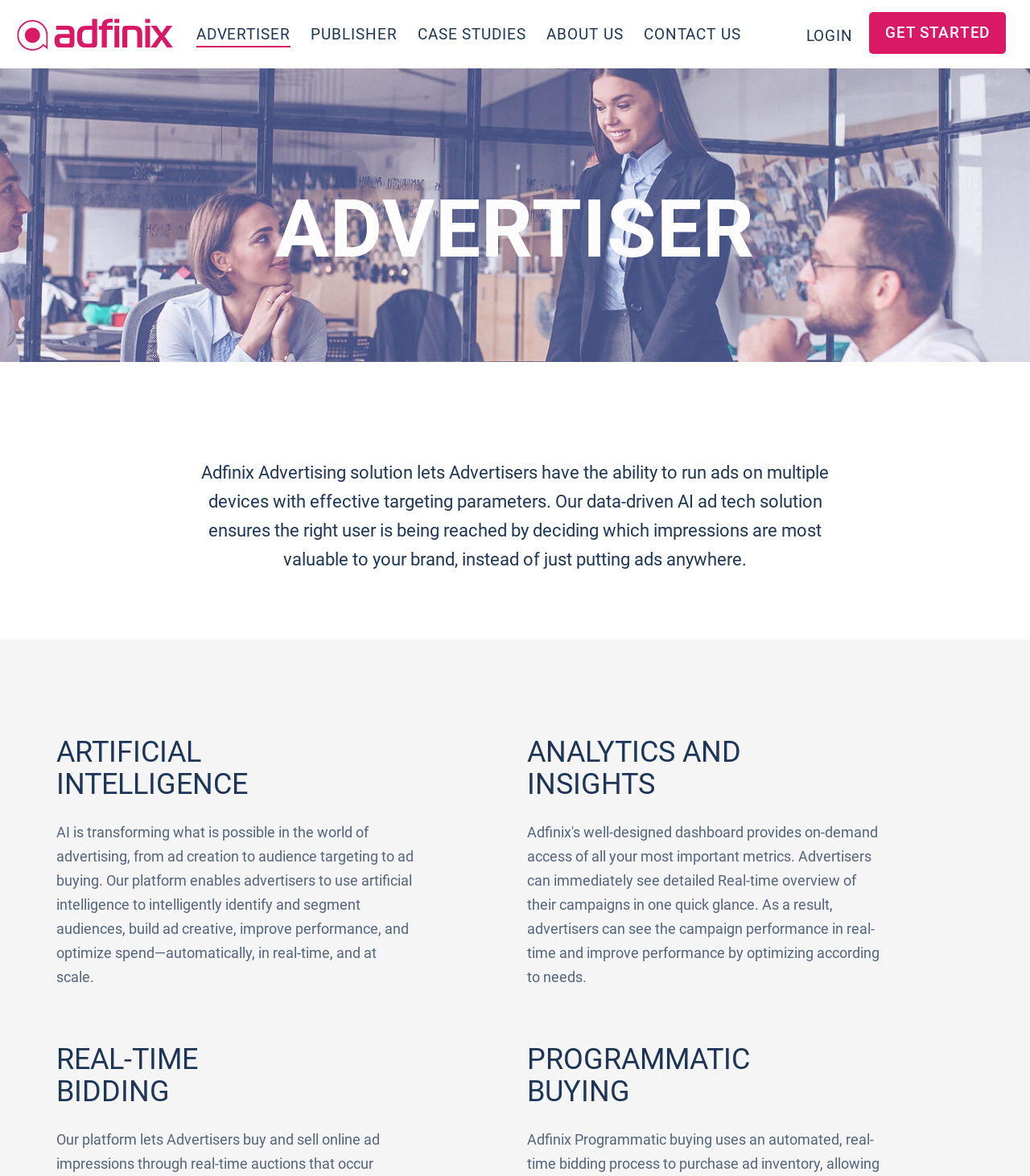Find the bounding box coordinates of the element to click in order to complete this instruction: "visit CASE STUDIES page". The bounding box coordinates must be four float numbers between 0 and 1, denoted as [left, top, right, bottom].

[0.405, 0.014, 0.511, 0.045]